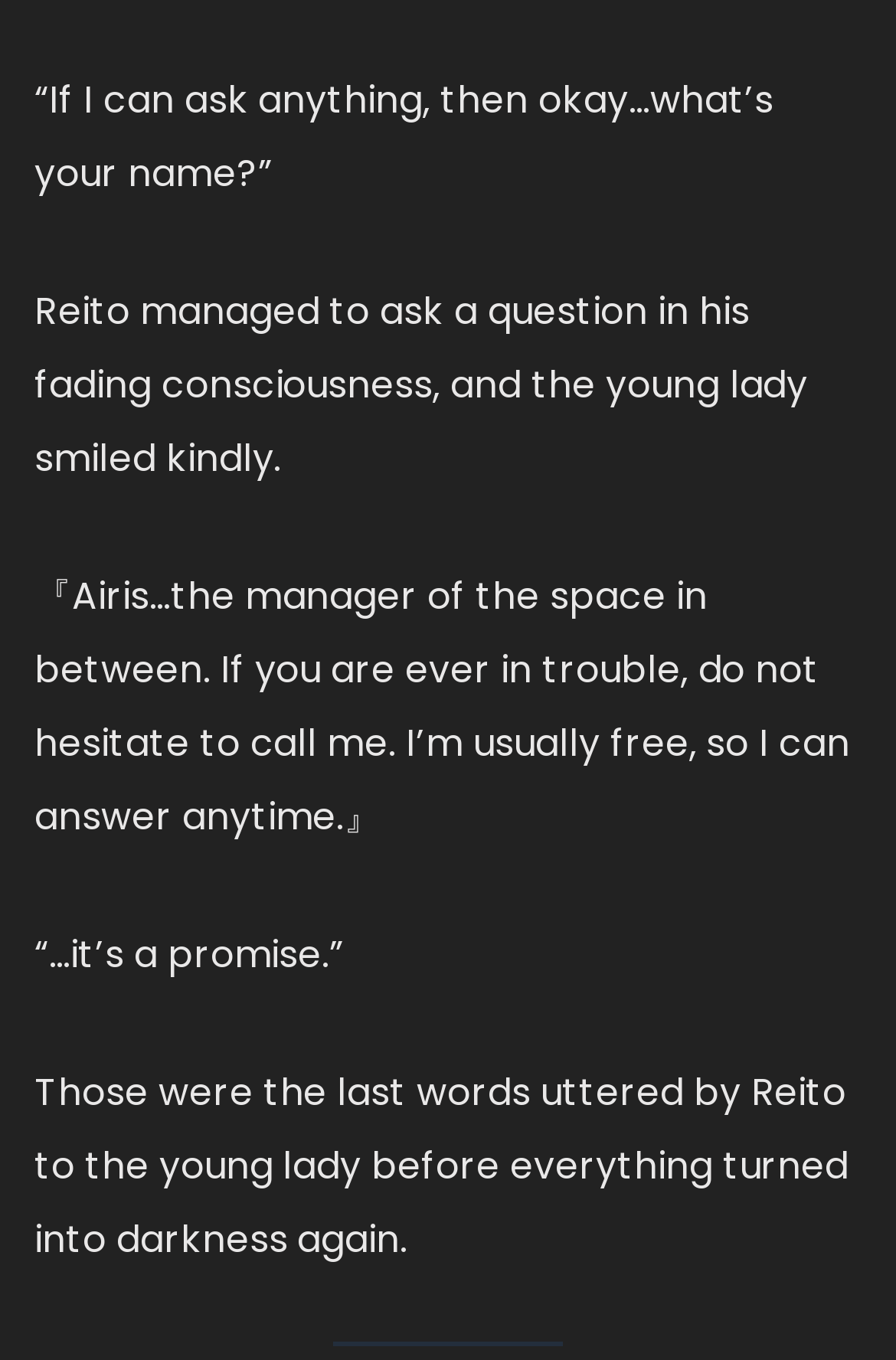Given the element description: "Twitter", predict the bounding box coordinates of the UI element it refers to, using four float numbers between 0 and 1, i.e., [left, top, right, bottom].

[0.326, 0.708, 0.543, 0.759]